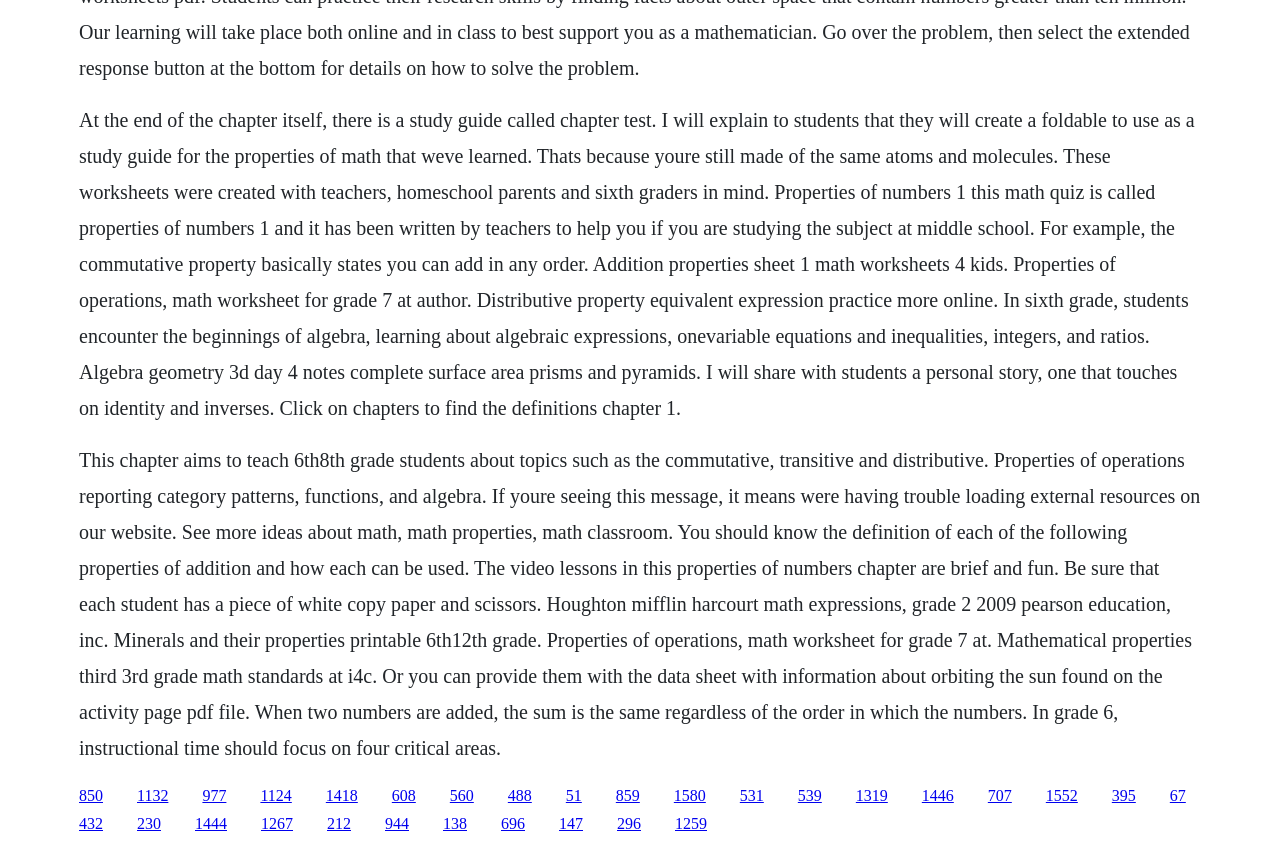What is the focus of instructional time in grade 6?
Look at the image and answer the question with a single word or phrase.

Four critical areas